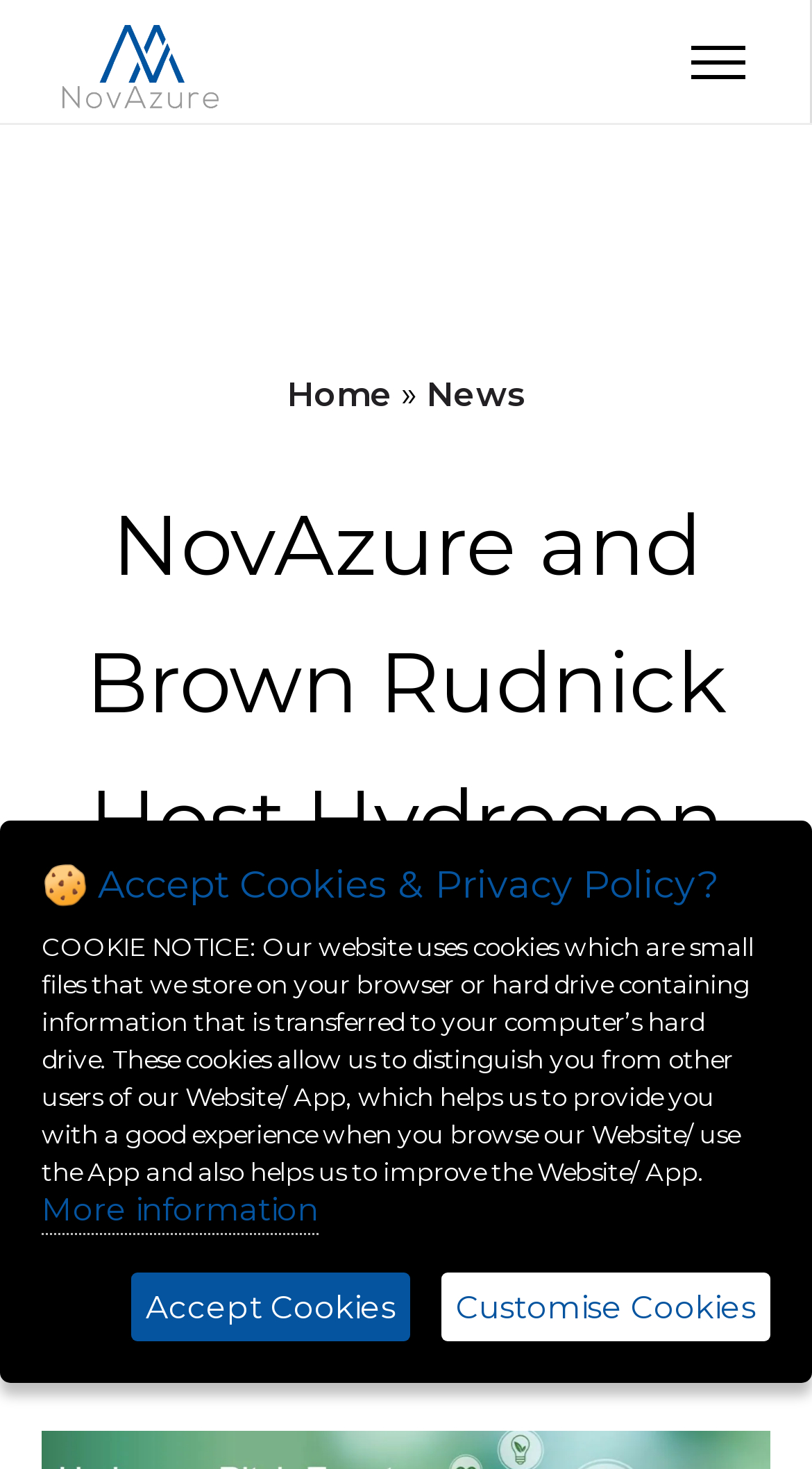Provide your answer in one word or a succinct phrase for the question: 
What is the event about?

Hydrogen Pitch Event